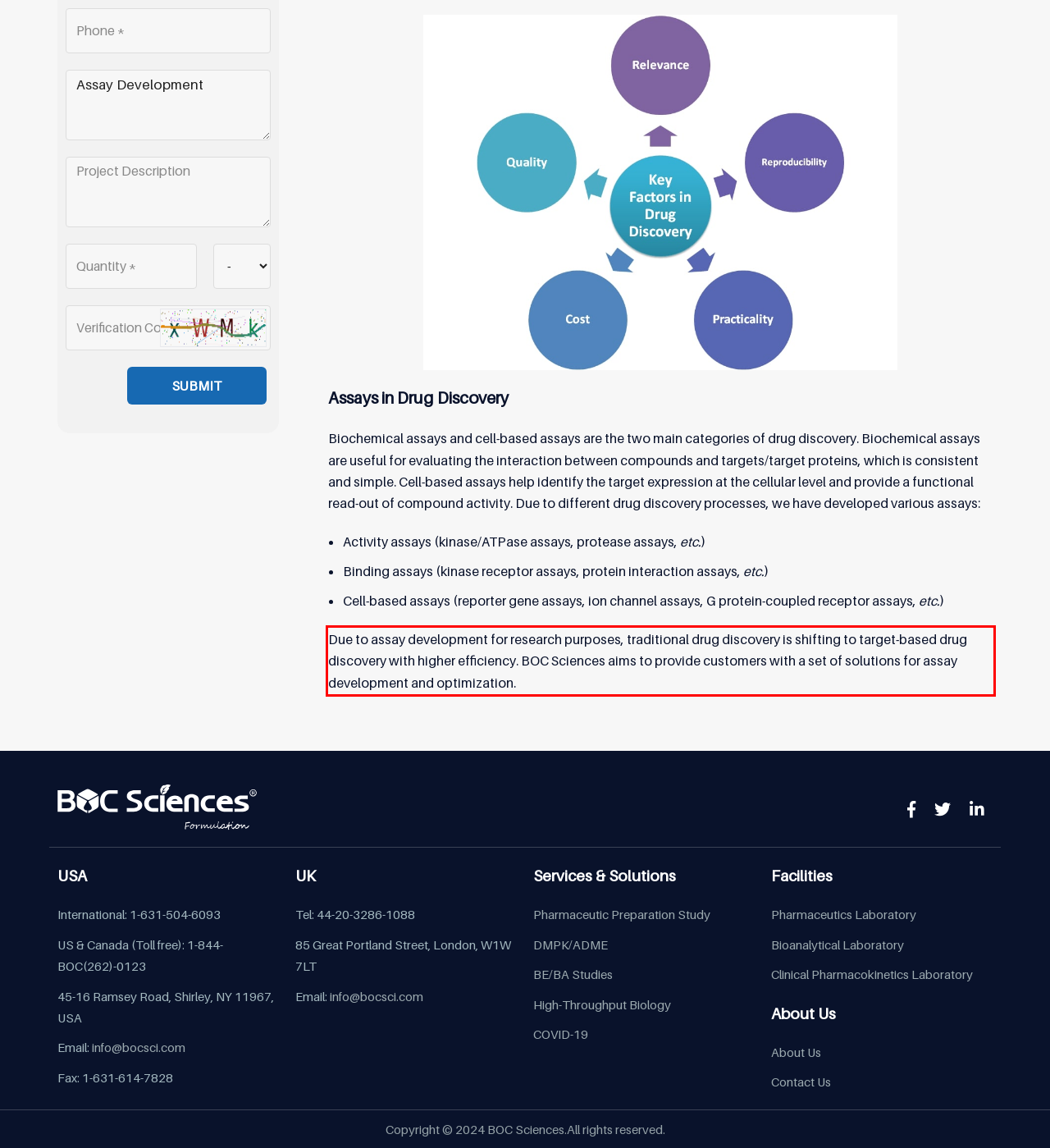You are given a screenshot of a webpage with a UI element highlighted by a red bounding box. Please perform OCR on the text content within this red bounding box.

Due to assay development for research purposes, traditional drug discovery is shifting to target-based drug discovery with higher efficiency. BOC Sciences aims to provide customers with a set of solutions for assay development and optimization.